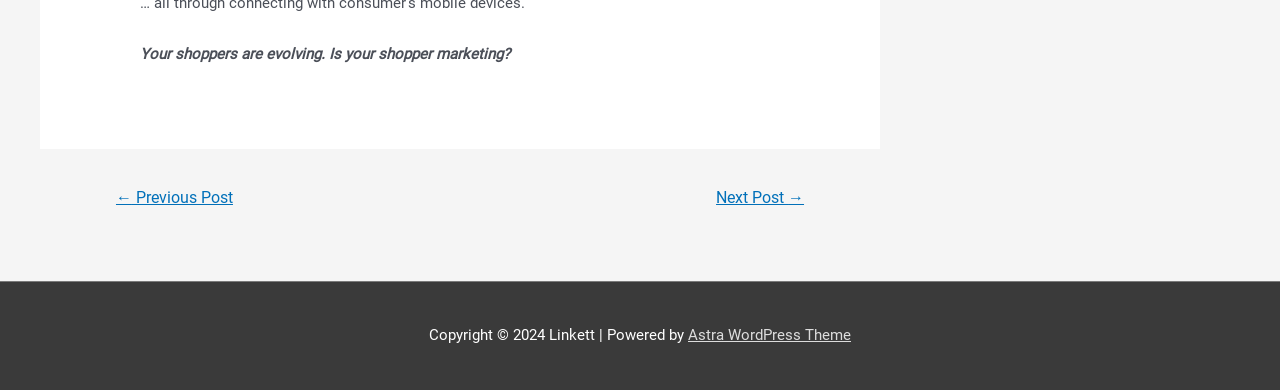Based on the visual content of the image, answer the question thoroughly: What is the copyright year mentioned at the bottom?

The copyright information at the bottom of the webpage mentions 'Copyright © 2024' which indicates that the copyright year is 2024.